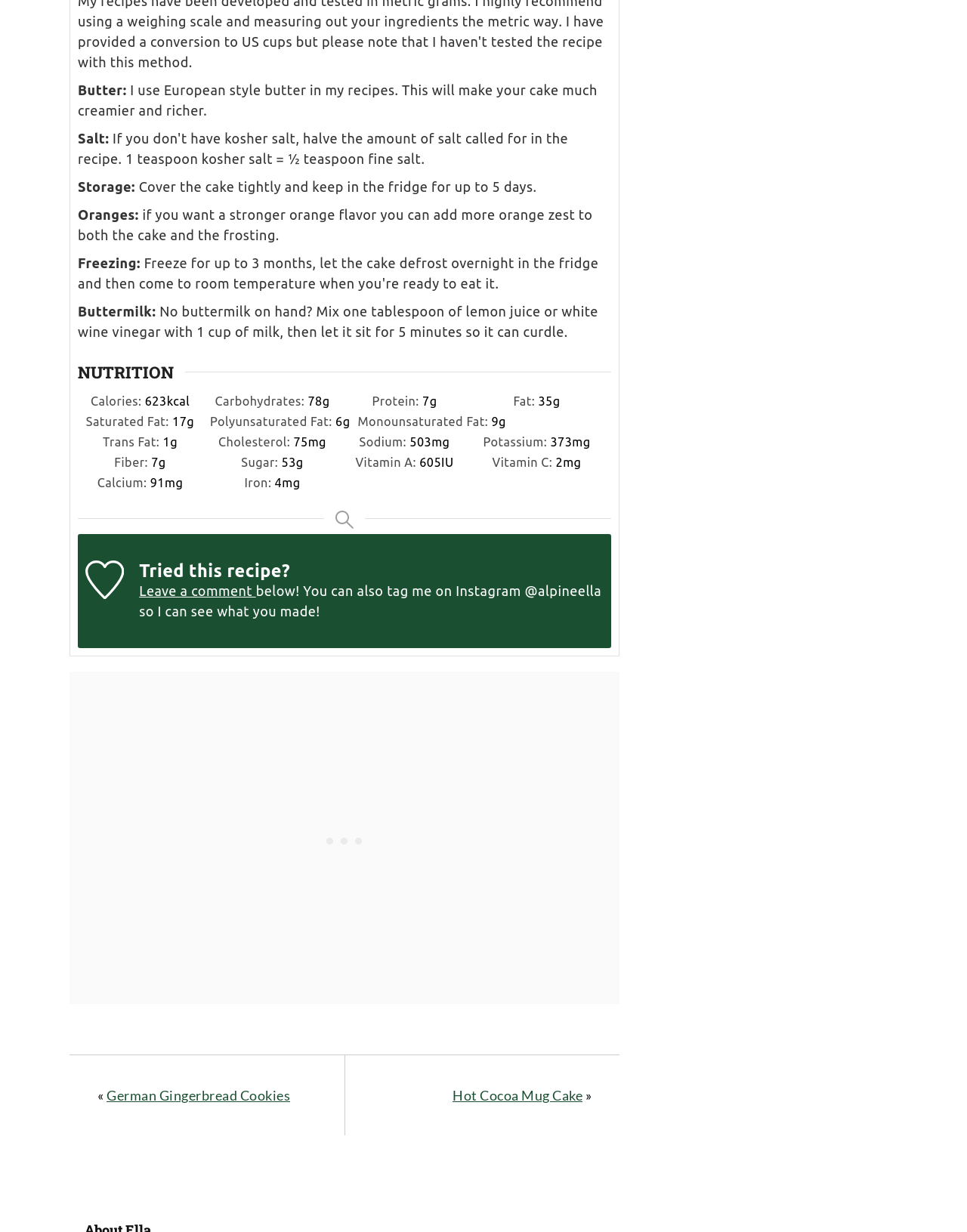How long can the cake be stored in the fridge?
Using the image, answer in one word or phrase.

up to 5 days